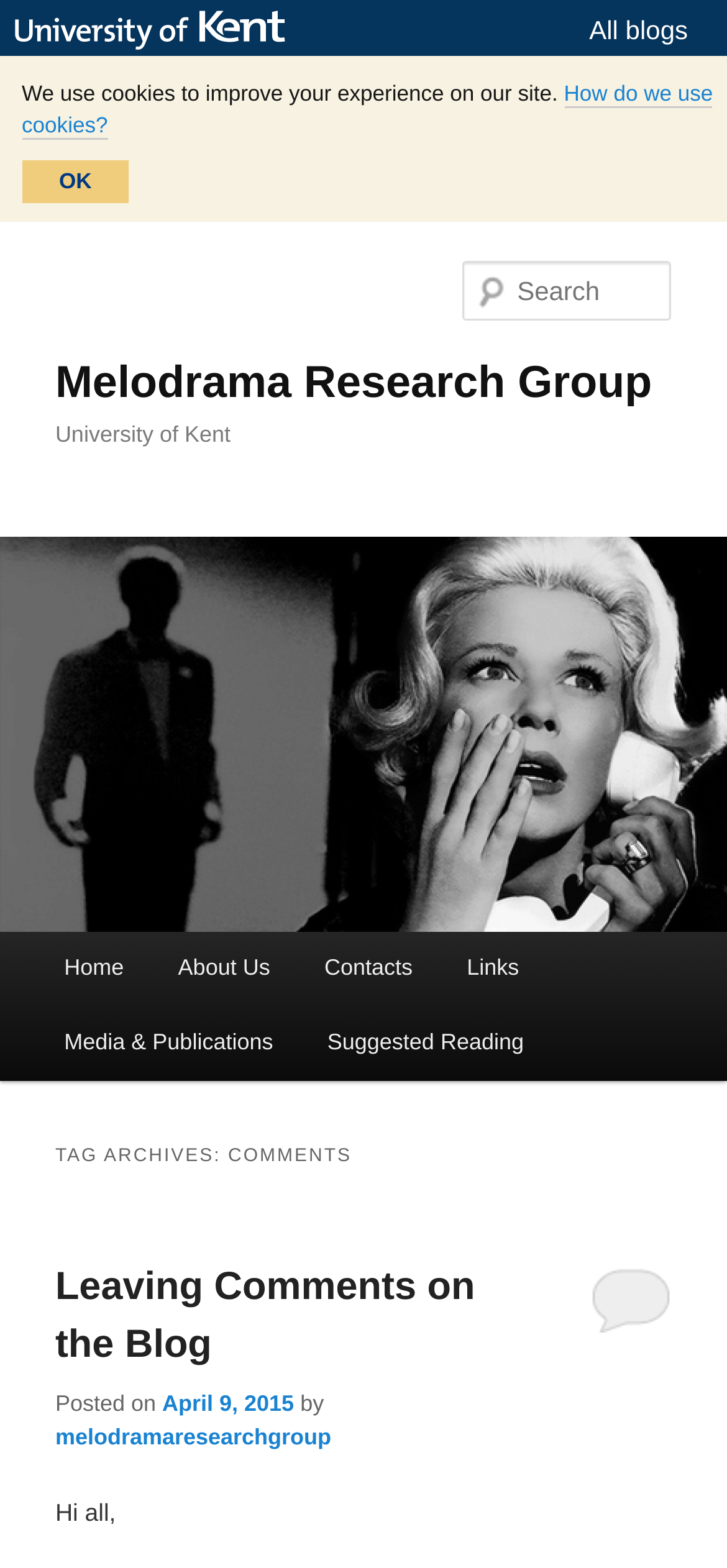Find the bounding box coordinates of the element you need to click on to perform this action: 'go to university of kent website'. The coordinates should be represented by four float values between 0 and 1, in the format [left, top, right, bottom].

[0.021, 0.007, 0.418, 0.031]